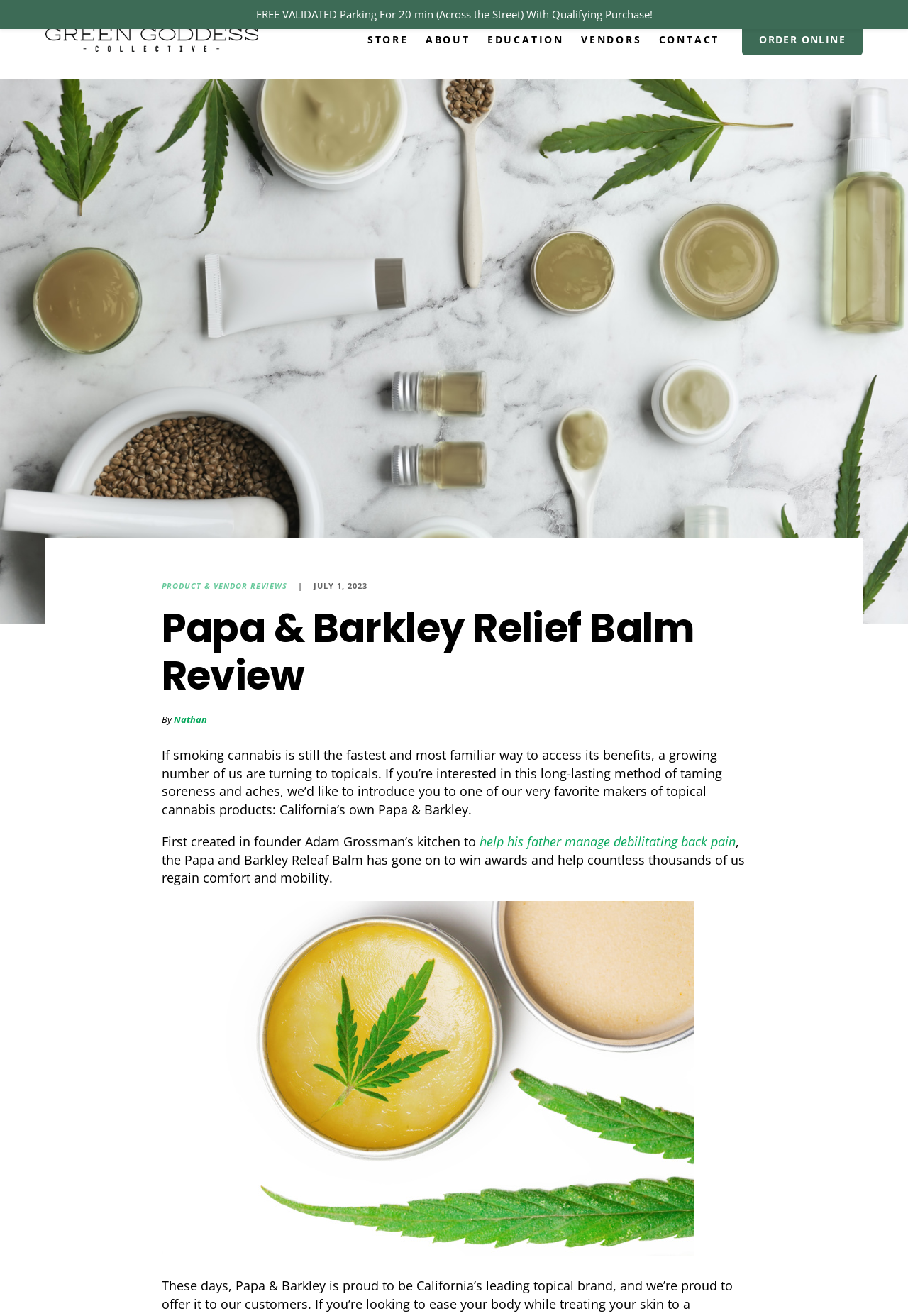Determine the bounding box coordinates for the area you should click to complete the following instruction: "Click on the 'ORDER ONLINE' link".

[0.817, 0.018, 0.95, 0.042]